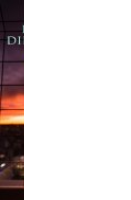What type of literature is the eBook 'Reise durch die Sonnenwelt' focused on?
Using the image provided, answer with just one word or phrase.

Classic adventure literature